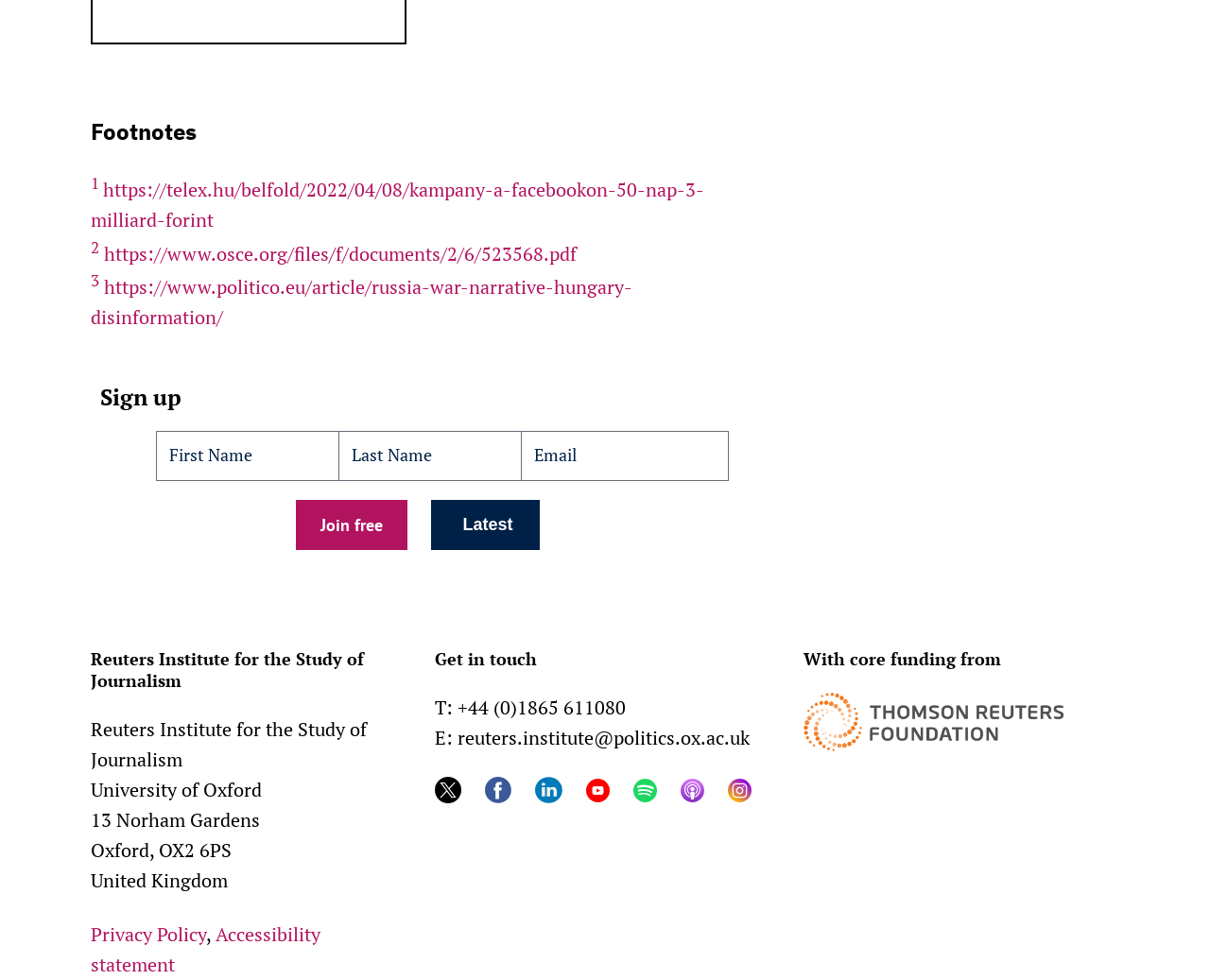From the screenshot, find the bounding box of the UI element matching this description: "parent_node: Latest name="subscribe" value="Join free"". Supply the bounding box coordinates in the form [left, top, right, bottom], each a float between 0 and 1.

[0.245, 0.51, 0.337, 0.561]